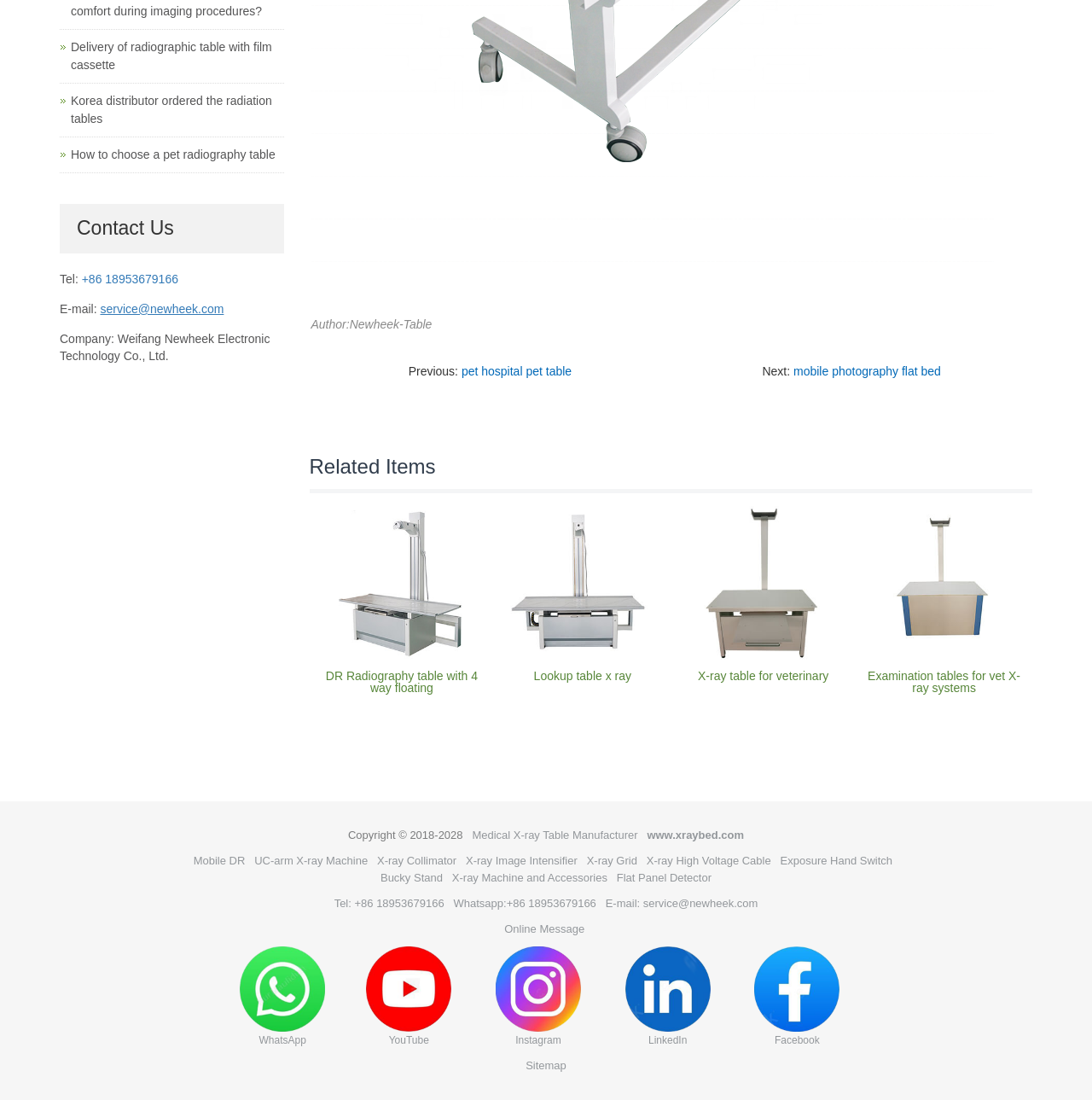Please answer the following question using a single word or phrase: 
What is the purpose of the 'Related Items' section?

To show similar products